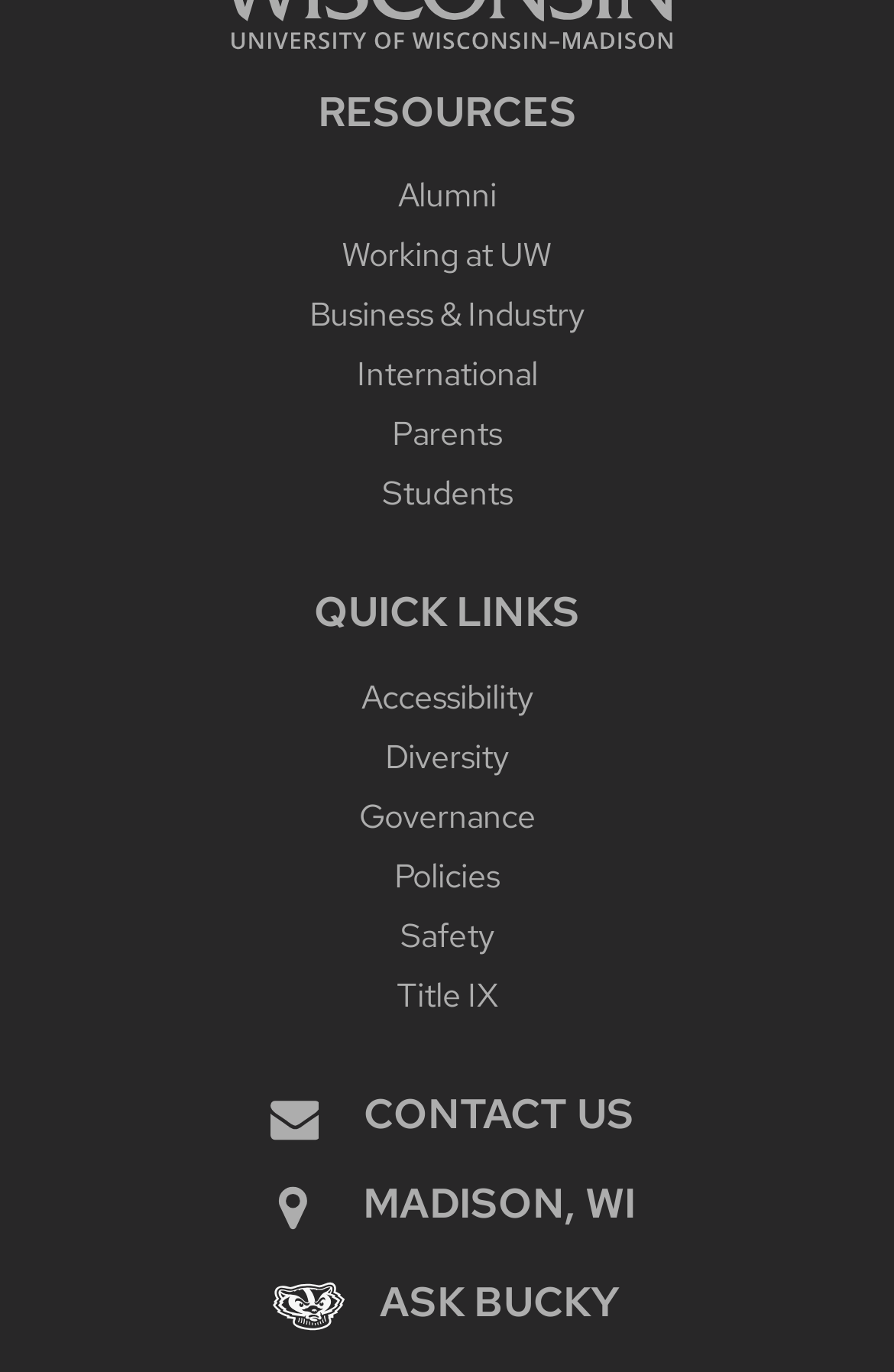What is the name of the university?
Please ensure your answer is as detailed and informative as possible.

The university logo at the top left corner of the webpage links to the home page, and based on the links and content, it can be inferred that the webpage is related to the University of Wisconsin.